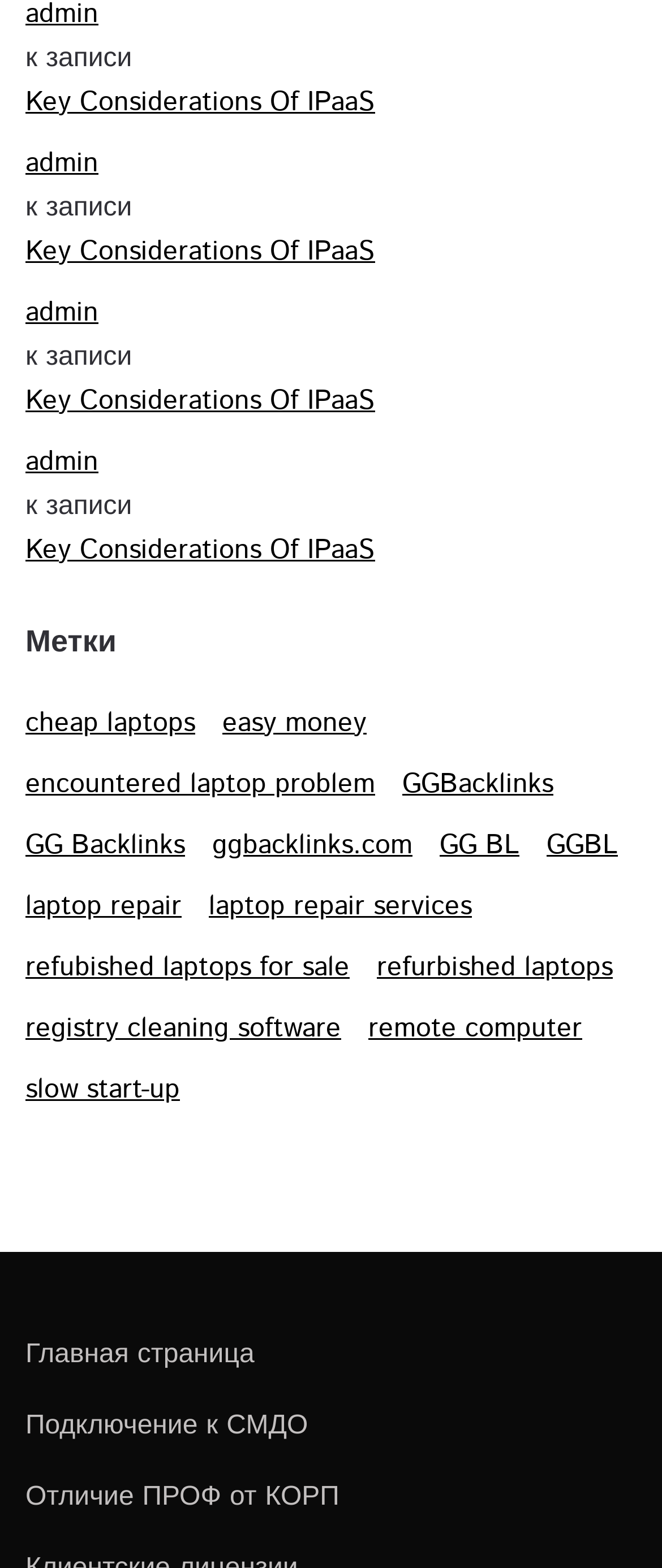Highlight the bounding box coordinates of the region I should click on to meet the following instruction: "Explore GGBacklinks".

[0.608, 0.486, 0.836, 0.514]